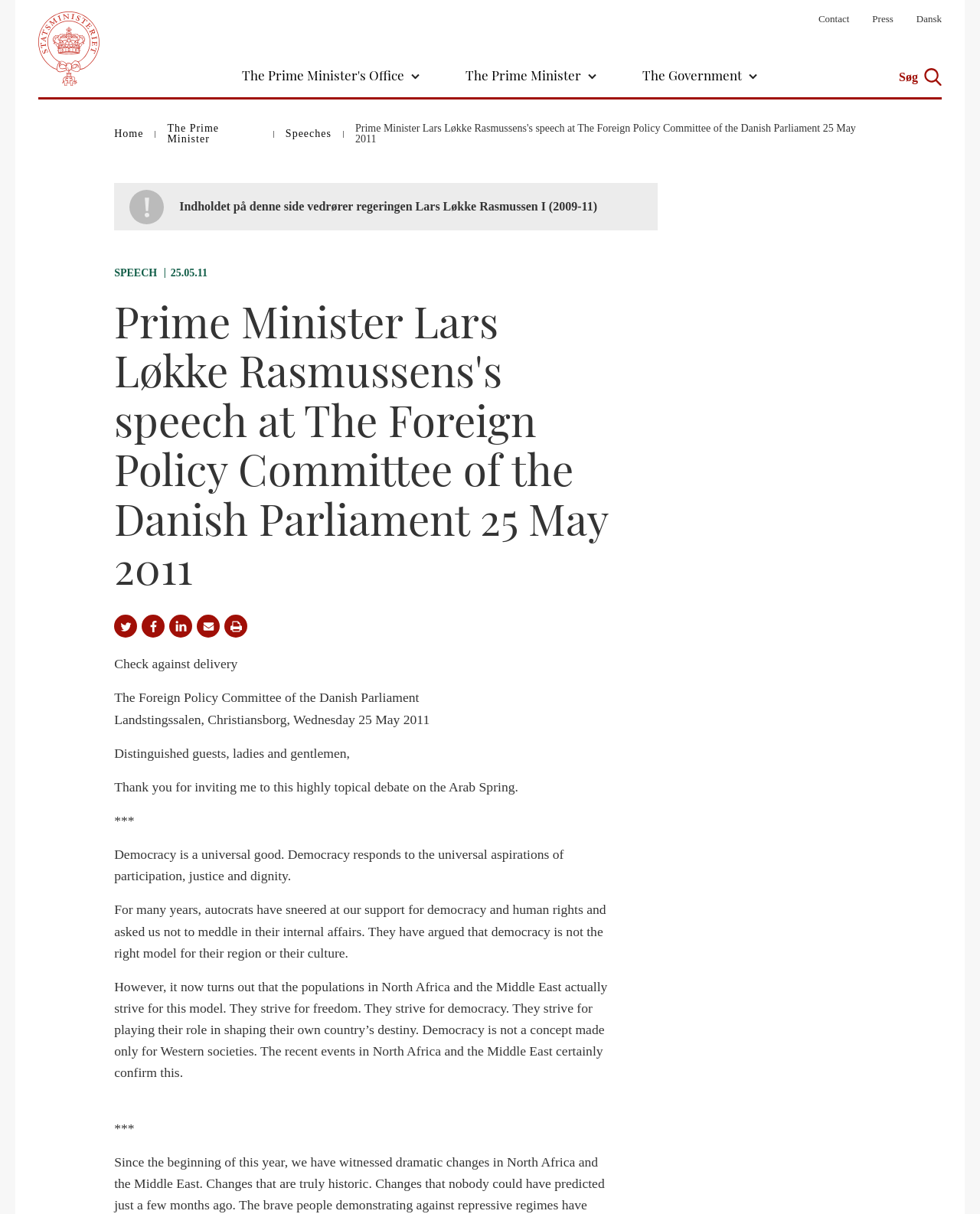Identify the bounding box coordinates of the clickable region required to complete the instruction: "Click the 'Dansk' link". The coordinates should be given as four float numbers within the range of 0 and 1, i.e., [left, top, right, bottom].

[0.935, 0.009, 0.961, 0.023]